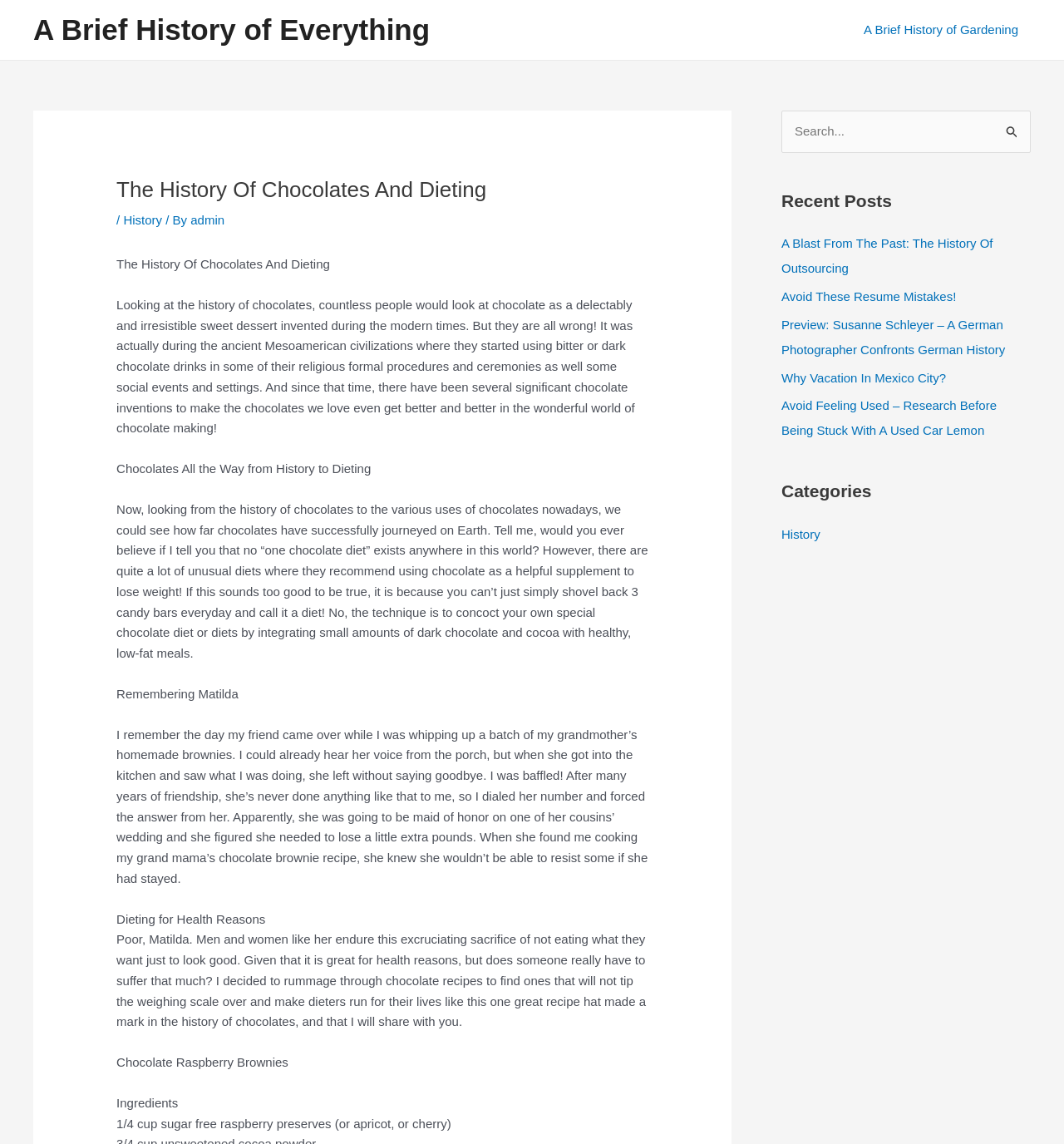What is the topic of the article?
Based on the screenshot, respond with a single word or phrase.

Chocolates and dieting